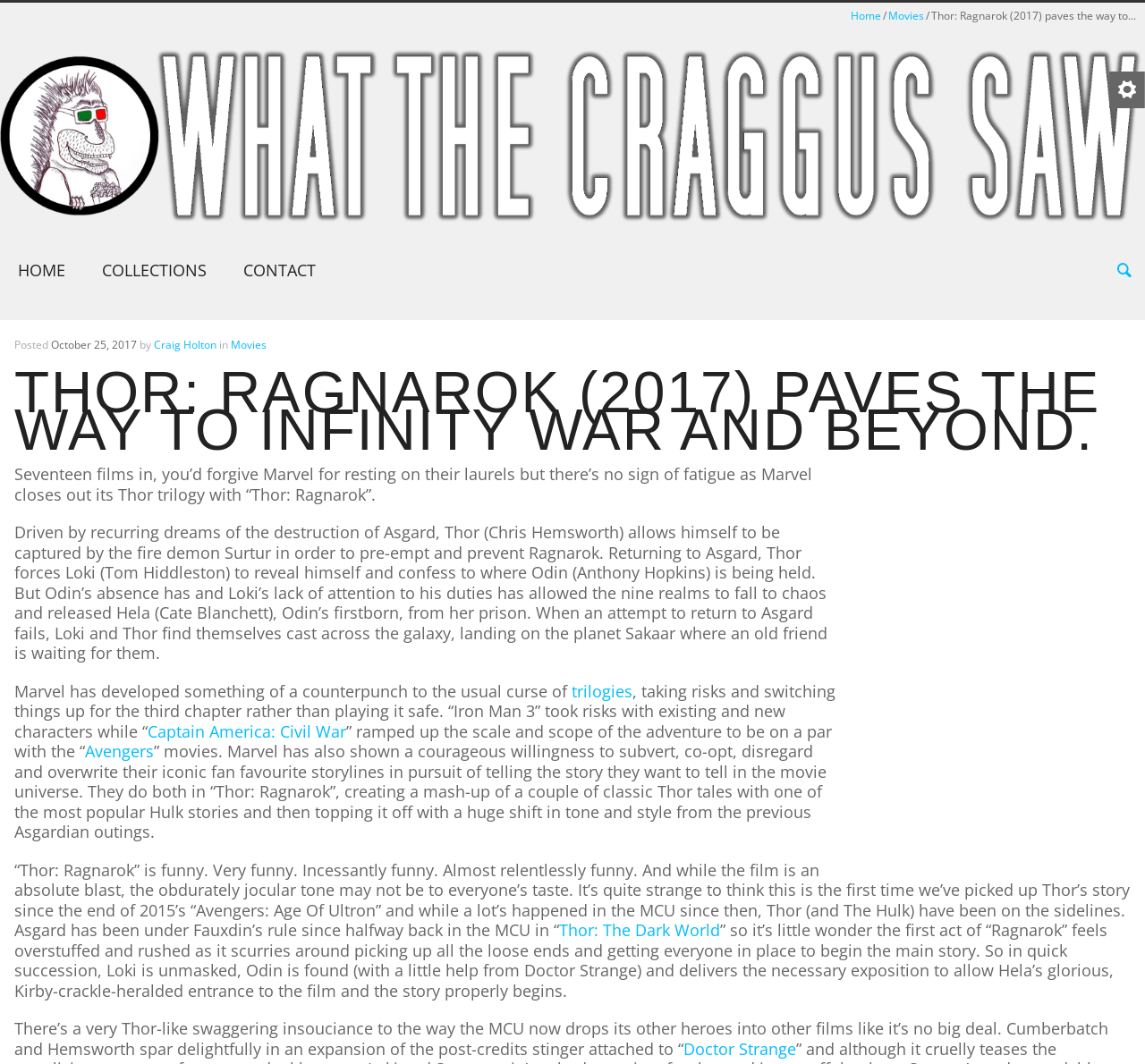Identify the bounding box for the described UI element: "Contact".

[0.197, 0.231, 0.291, 0.277]